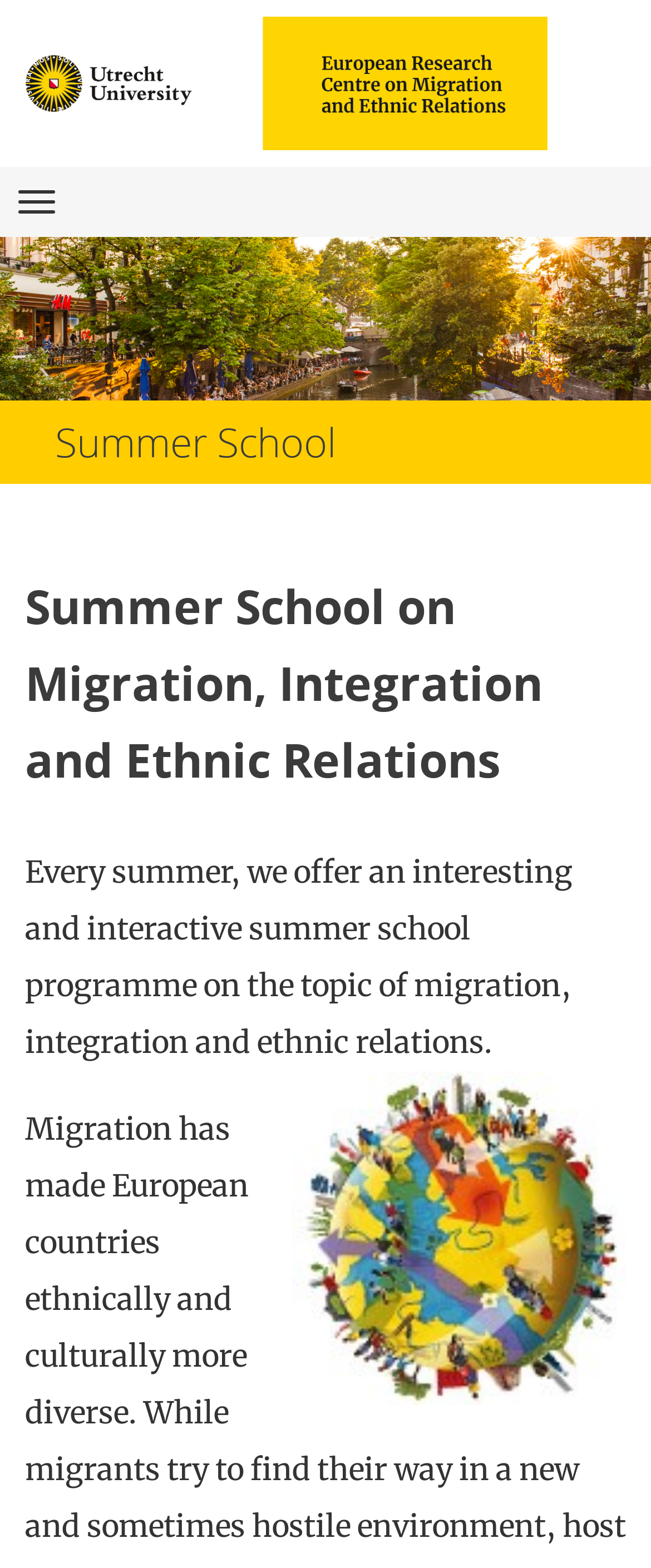Find the coordinates for the bounding box of the element with this description: "Flashy and trendy".

None